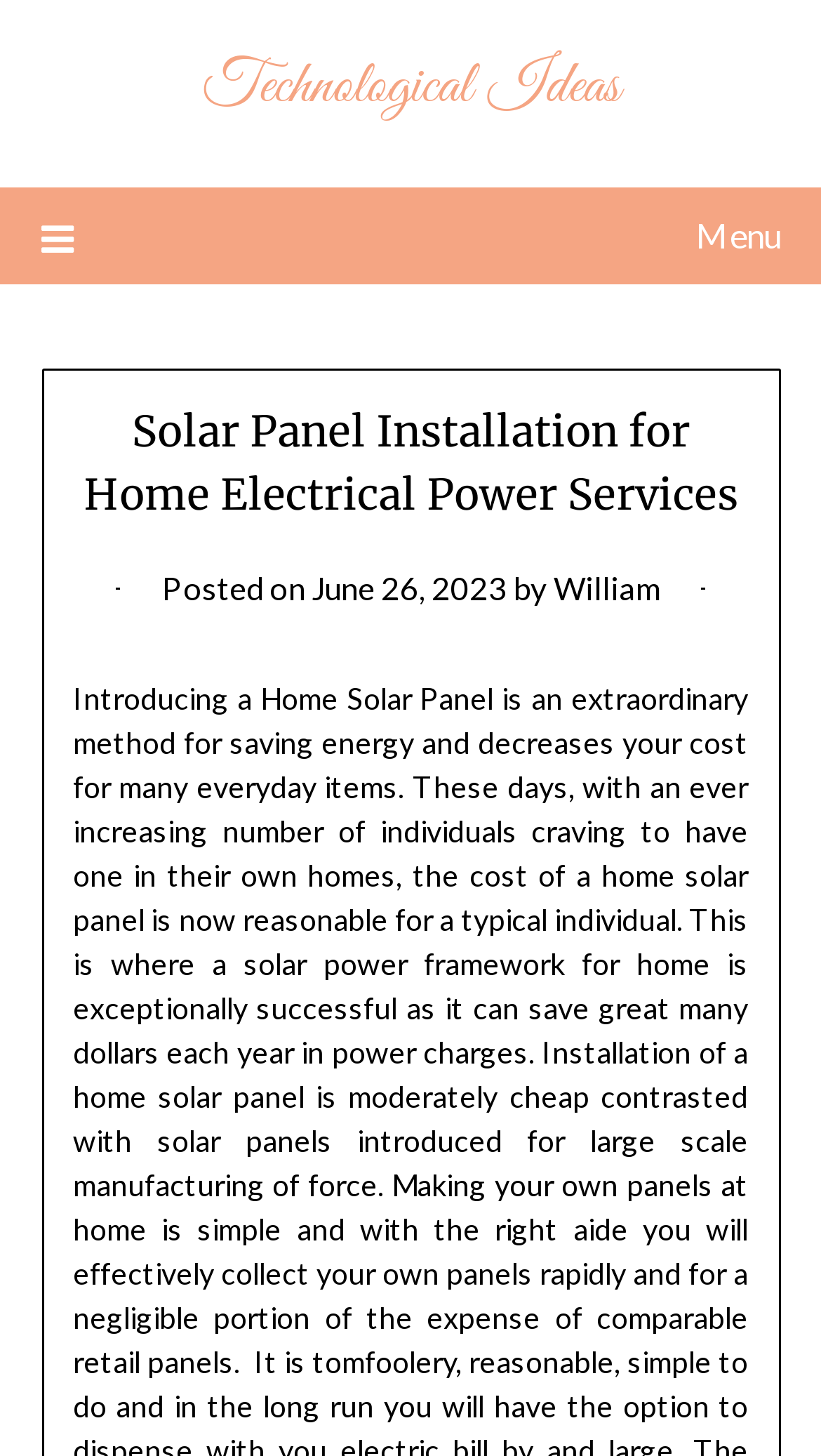From the webpage screenshot, identify the region described by Technological Ideas. Provide the bounding box coordinates as (top-left x, top-left y, bottom-right x, bottom-right y), with each value being a floating point number between 0 and 1.

[0.246, 0.033, 0.754, 0.087]